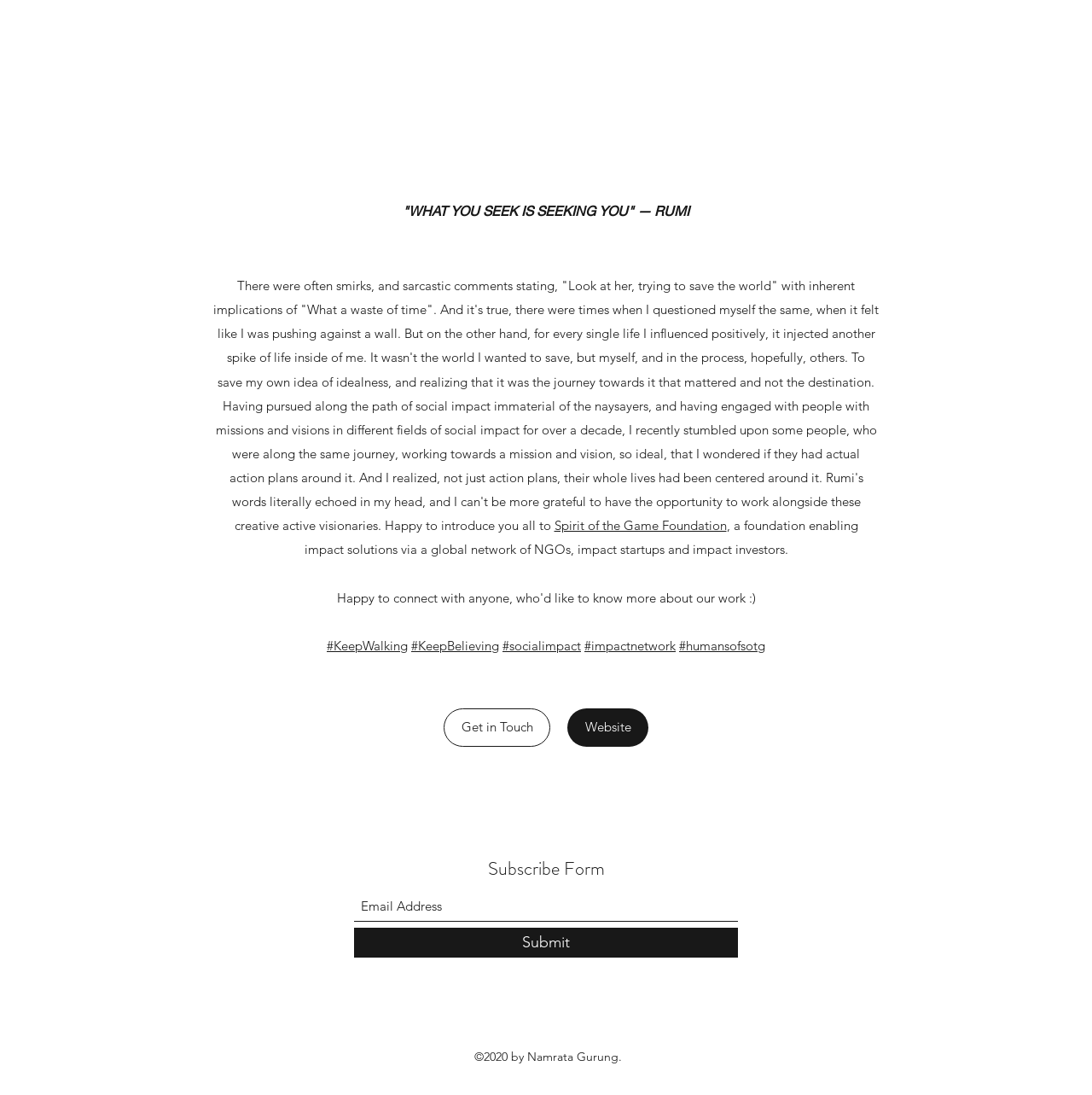Determine the bounding box coordinates of the clickable element to complete this instruction: "Enter email address in the subscribe form". Provide the coordinates in the format of four float numbers between 0 and 1, [left, top, right, bottom].

[0.324, 0.814, 0.676, 0.842]